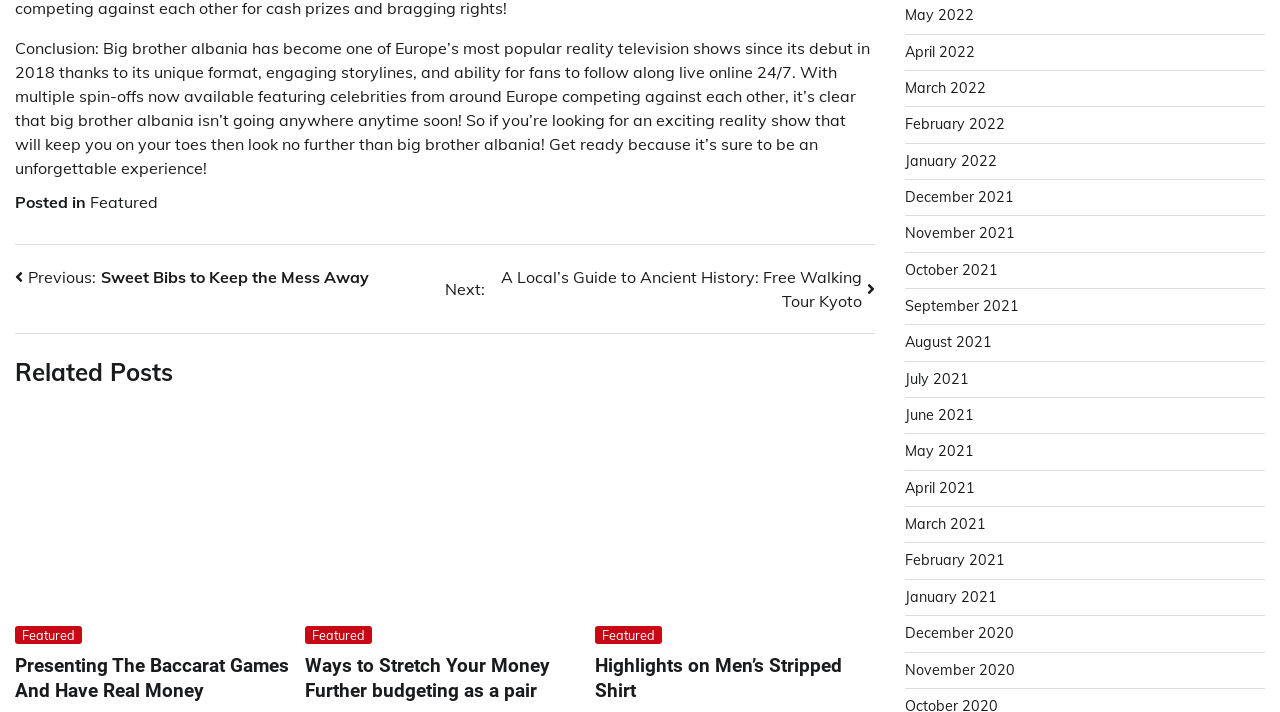Identify the bounding box coordinates of the part that should be clicked to carry out this instruction: "Click on the 'Previous' link".

[0.012, 0.372, 0.288, 0.406]